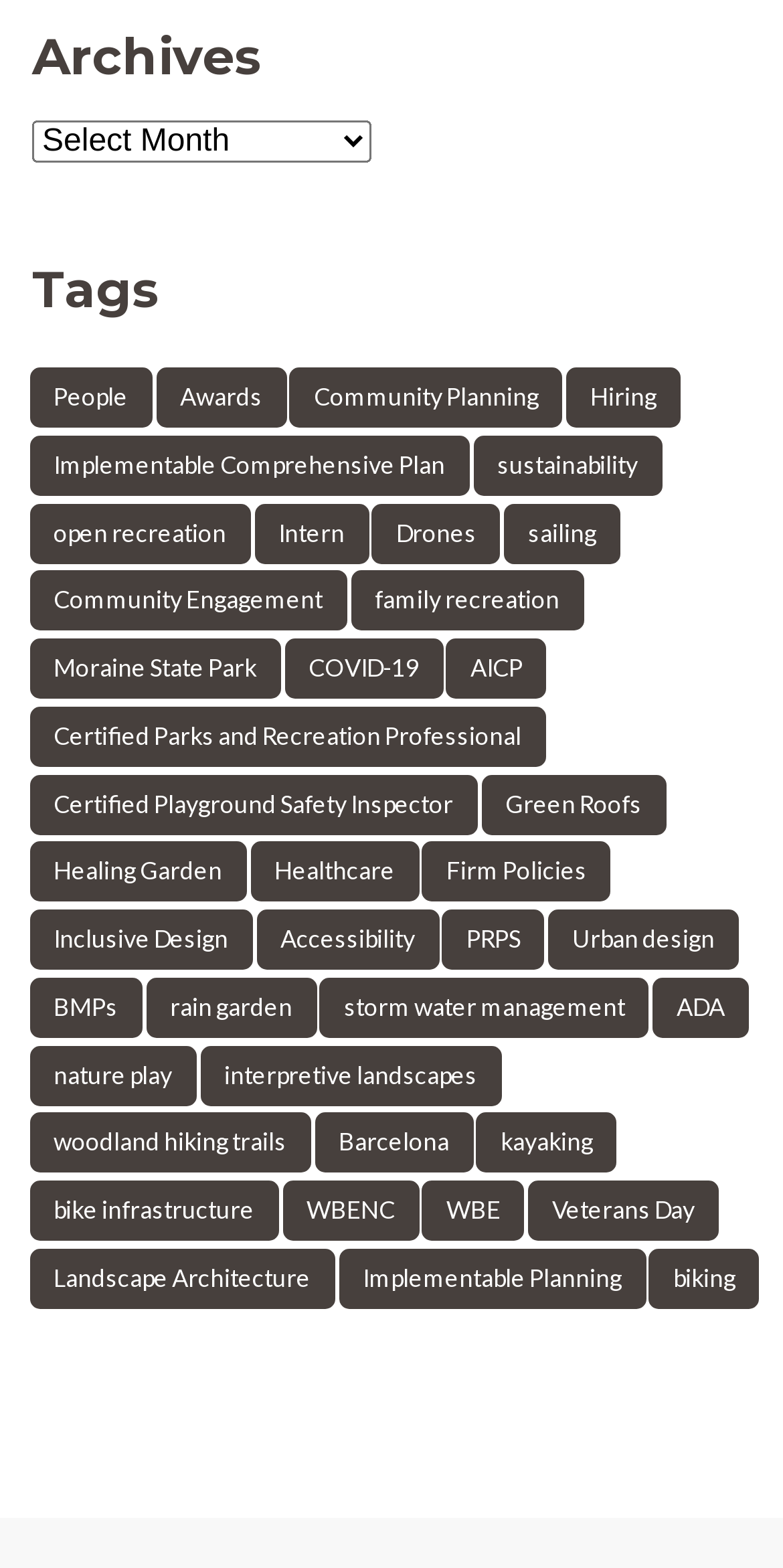Could you highlight the region that needs to be clicked to execute the instruction: "Click on 'Tax in GCC'"?

None